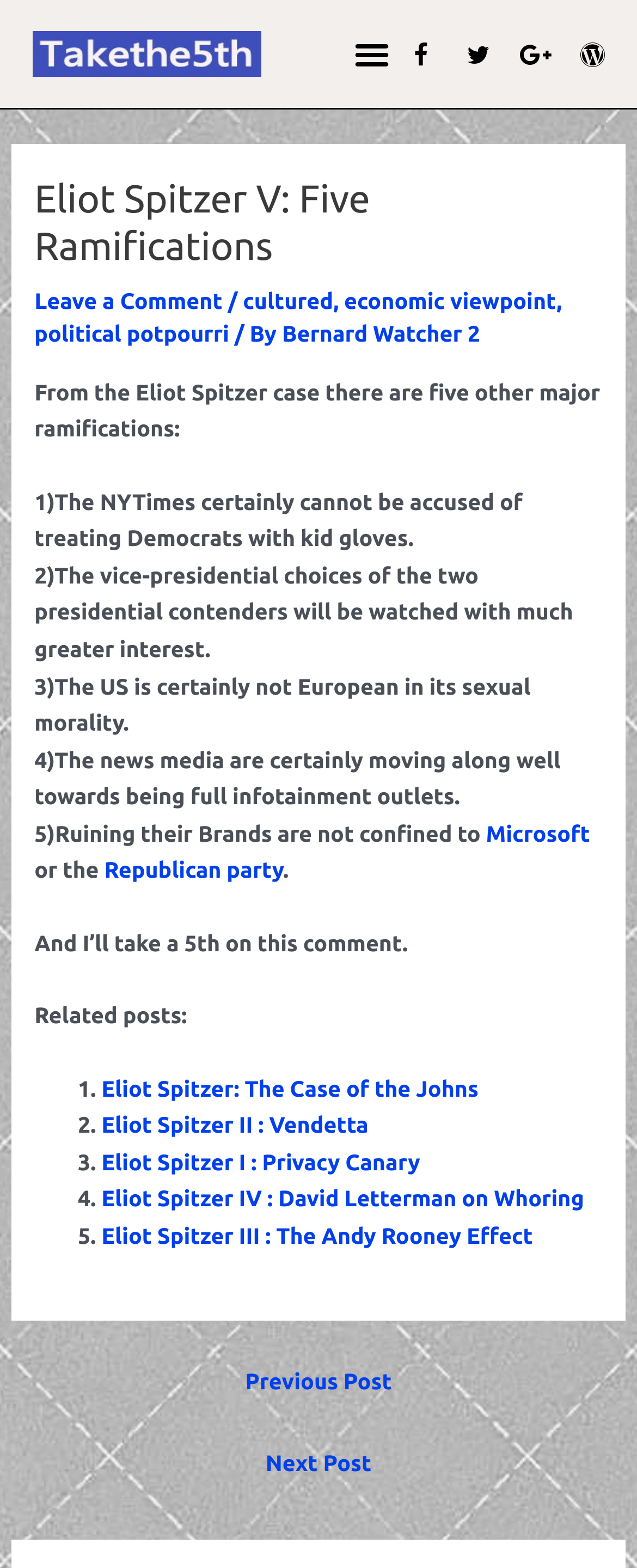Locate the UI element described by cultured in the provided webpage screenshot. Return the bounding box coordinates in the format (top-left x, top-left y, bottom-right x, bottom-right y), ensuring all values are between 0 and 1.

[0.381, 0.184, 0.523, 0.2]